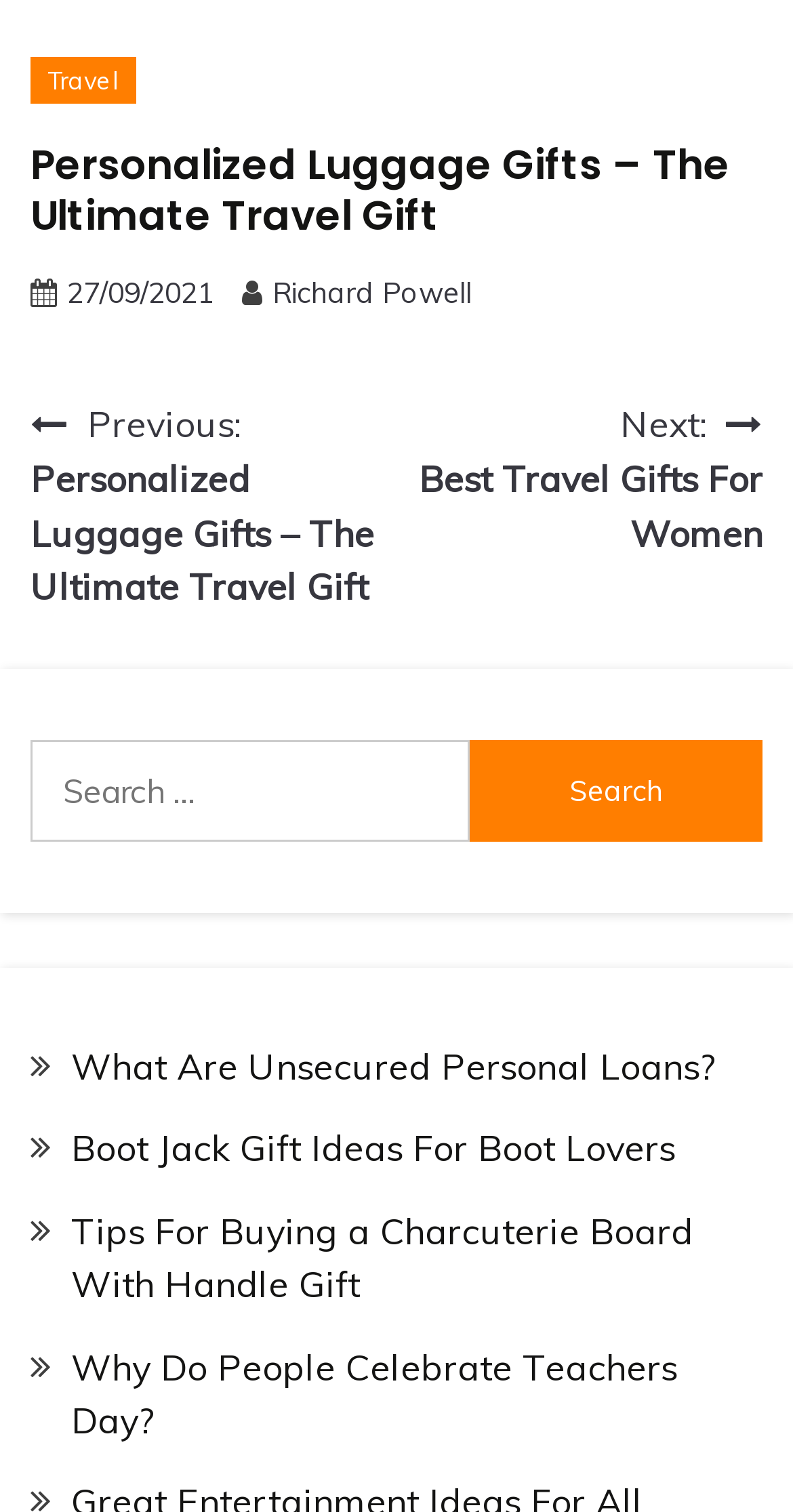Point out the bounding box coordinates of the section to click in order to follow this instruction: "Search for something".

[0.592, 0.49, 0.962, 0.557]